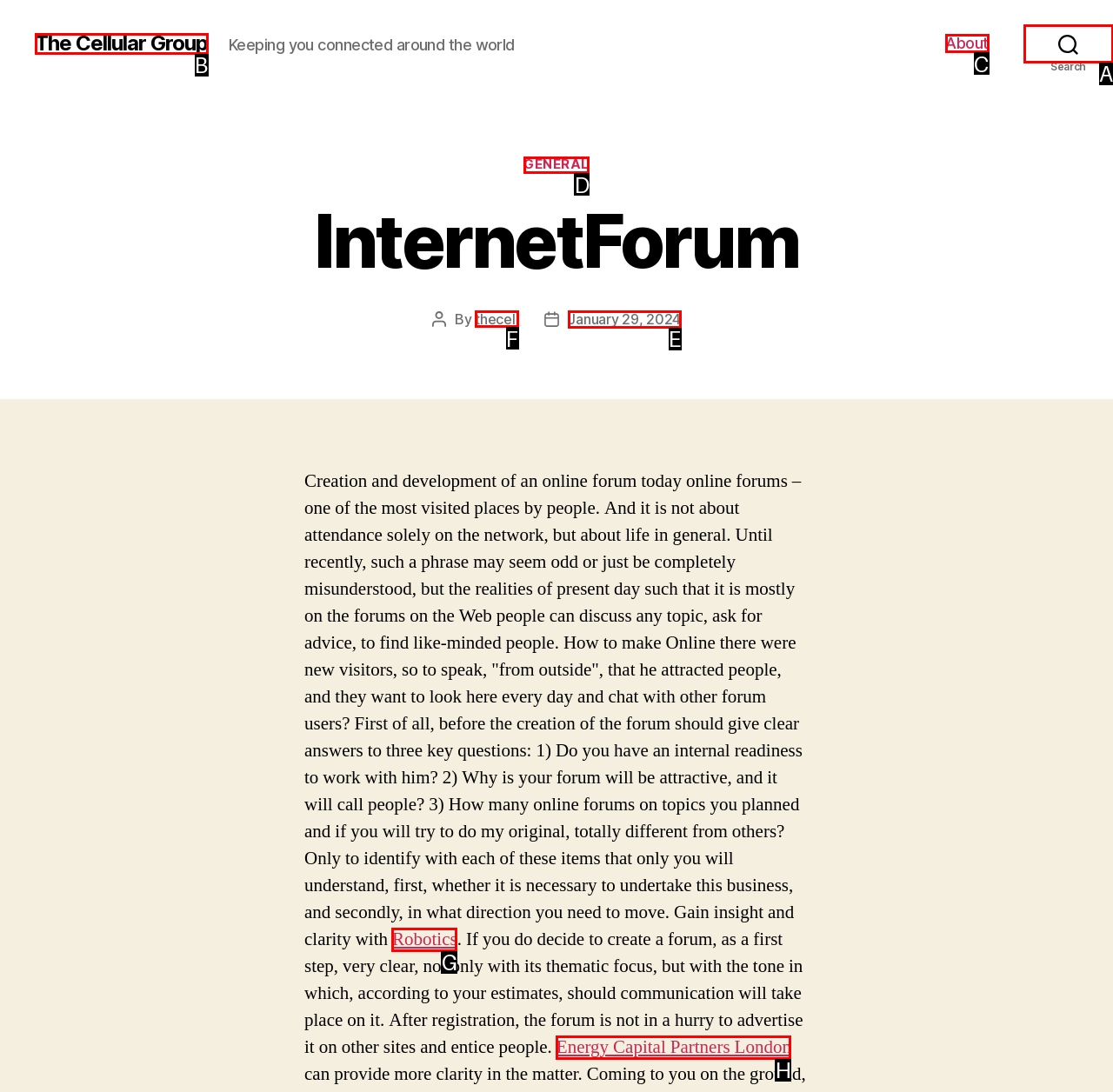For the task: Read the post by 'thecell', specify the letter of the option that should be clicked. Answer with the letter only.

F